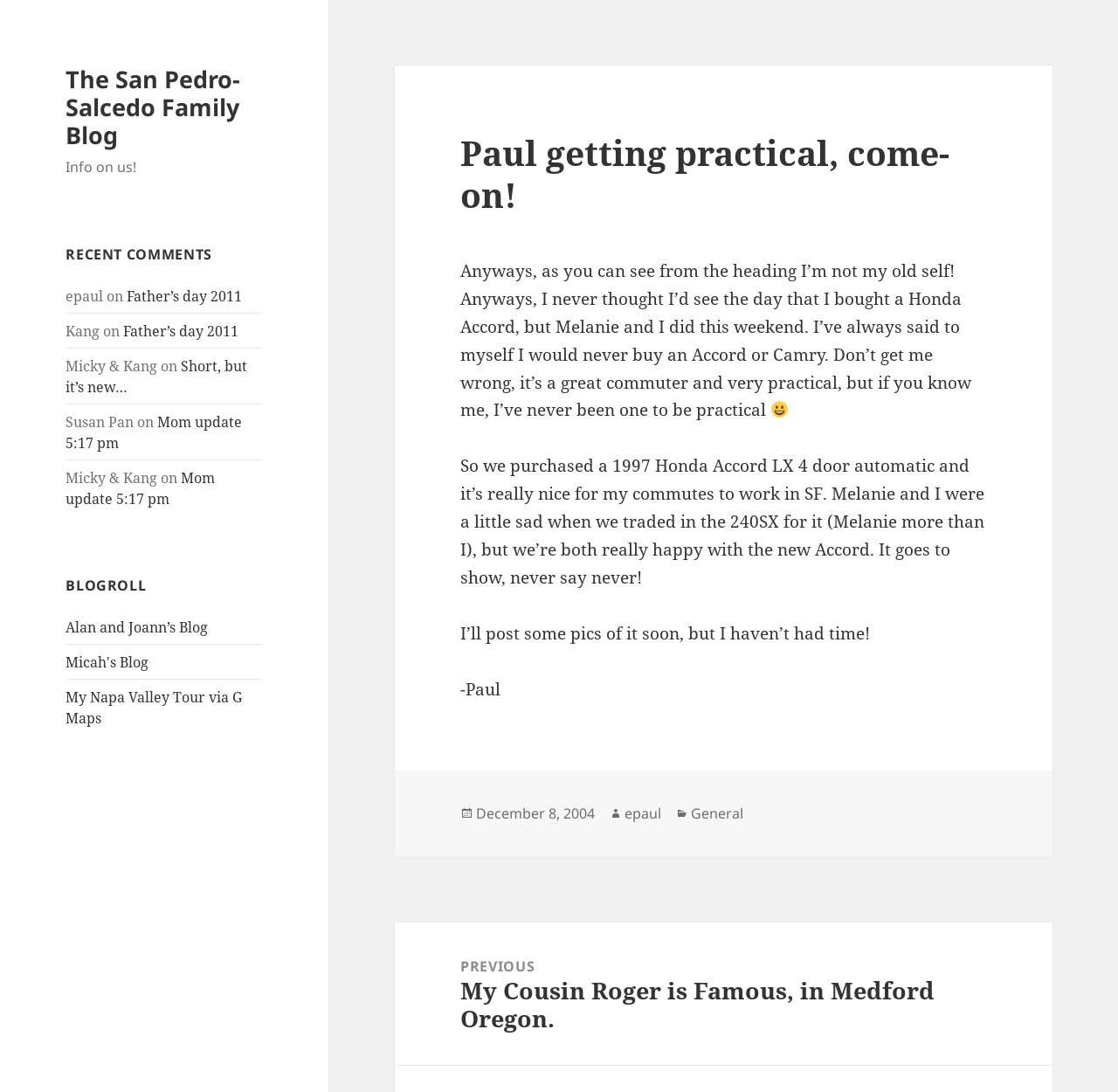What is the name of the blog?
Please provide a detailed and thorough answer to the question.

The name of the blog can be found in the top-left corner of the webpage, where it says 'The San Pedro-Salcedo Family Blog' in a link format.